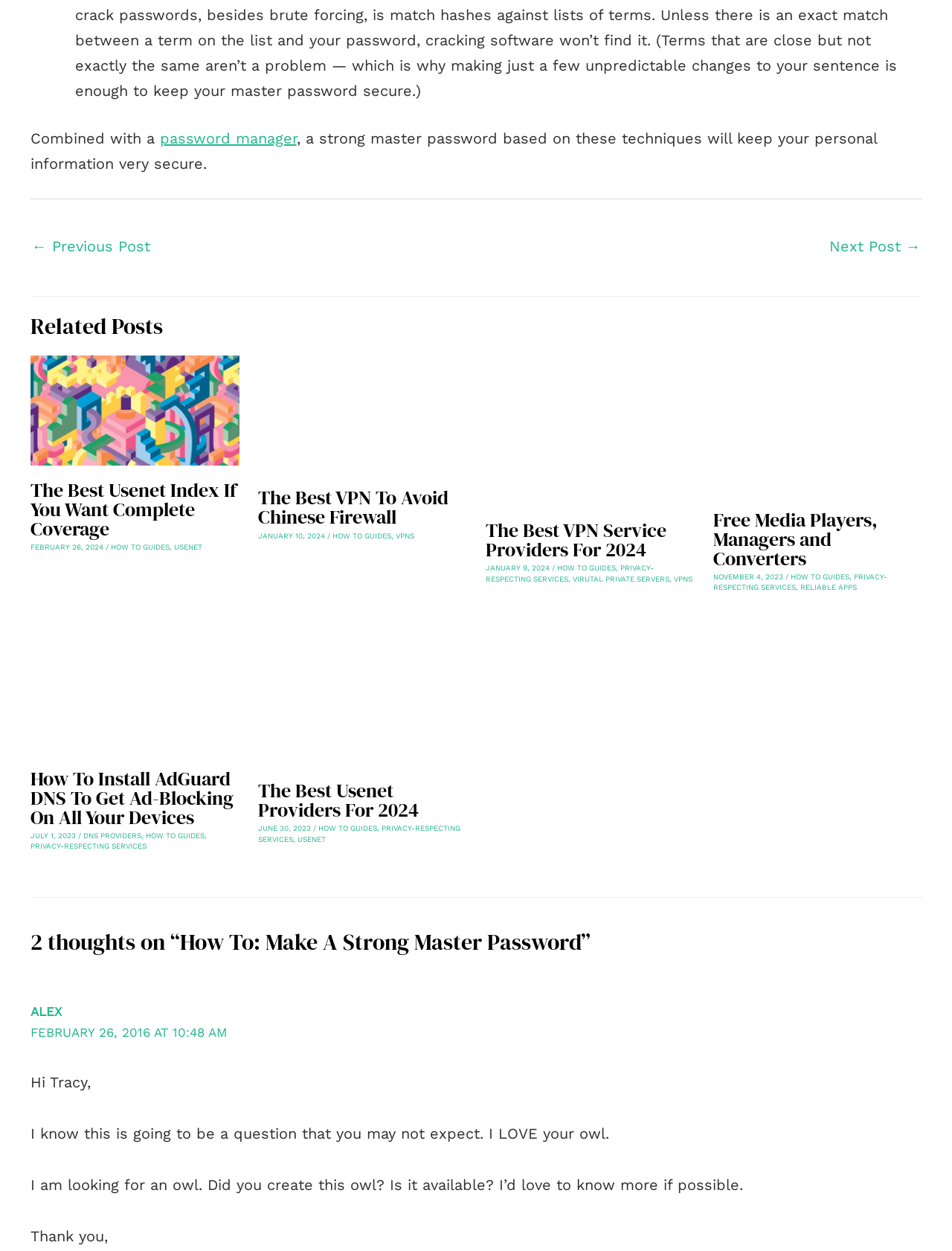Please determine the bounding box coordinates of the element's region to click for the following instruction: "Click on 'password manager'".

[0.168, 0.103, 0.311, 0.117]